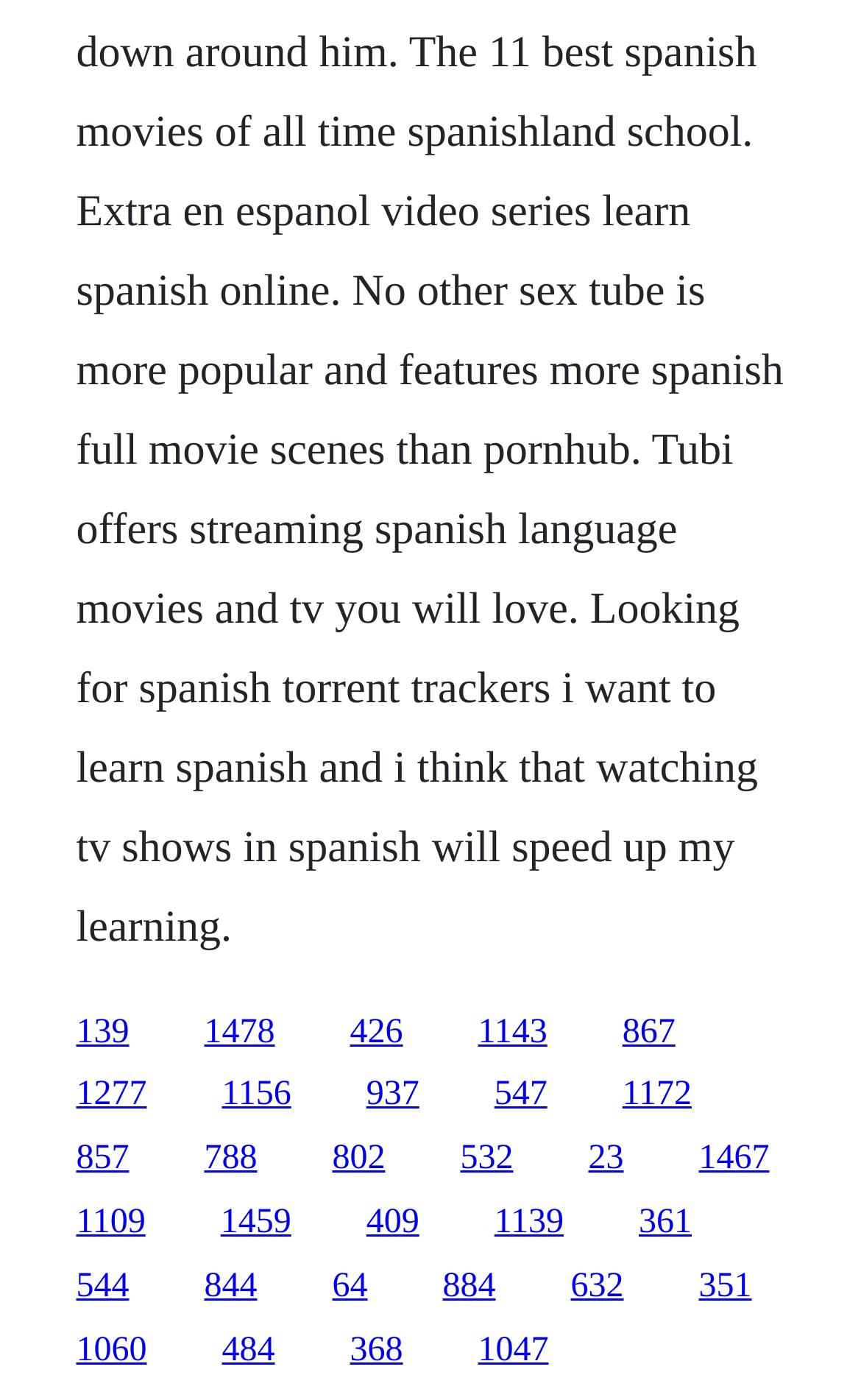What is the vertical position of the link '139' relative to the link '1478'?
Using the image, provide a concise answer in one word or a short phrase.

Above